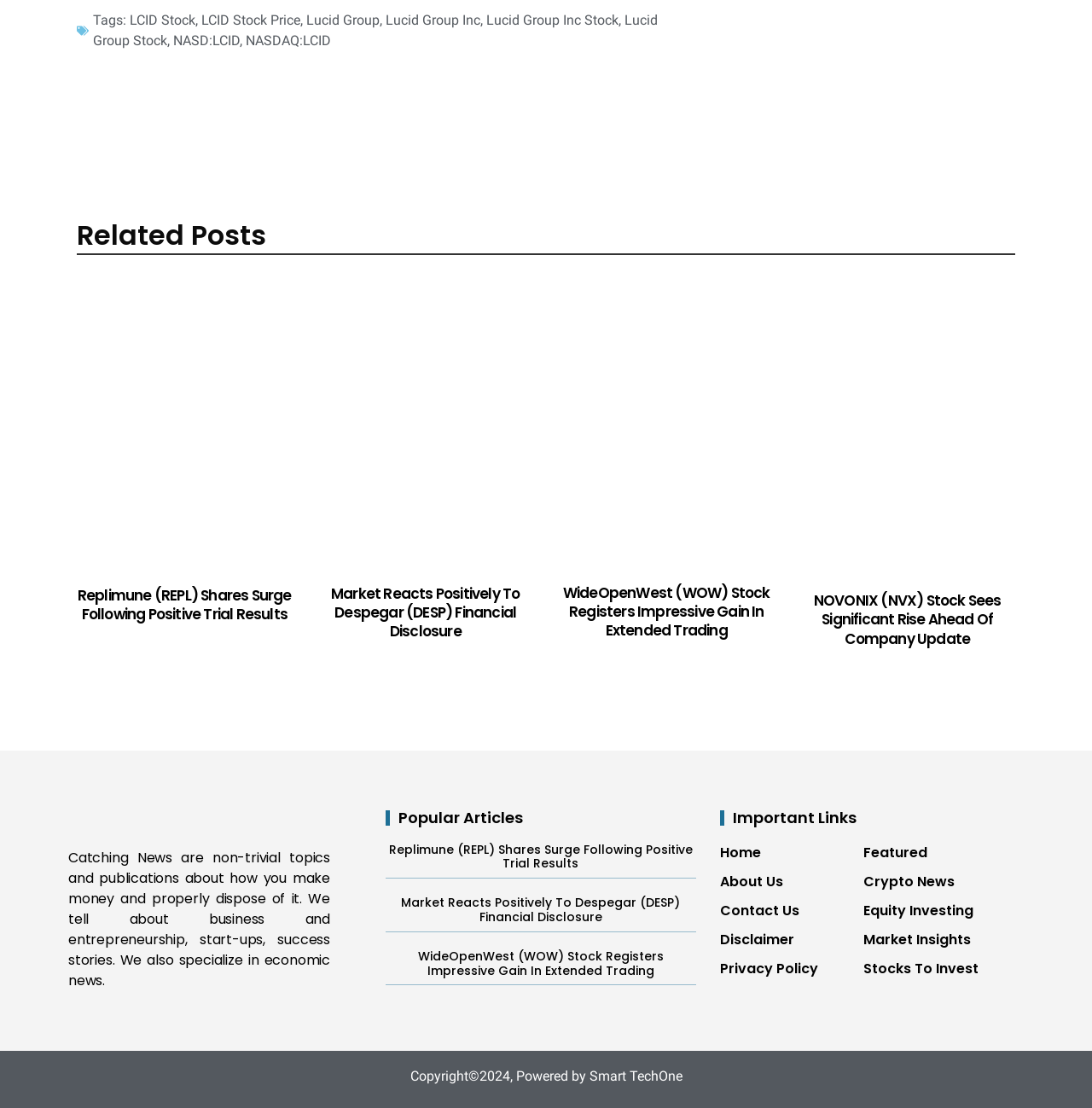What is the purpose of the 'Related Posts' section?
Please answer the question with a detailed and comprehensive explanation.

The 'Related Posts' section appears to be a collection of news articles that are related to each other in some way. The presence of this section suggests that the website is trying to provide users with additional relevant information on a particular topic, making it easier for them to find related news and articles.